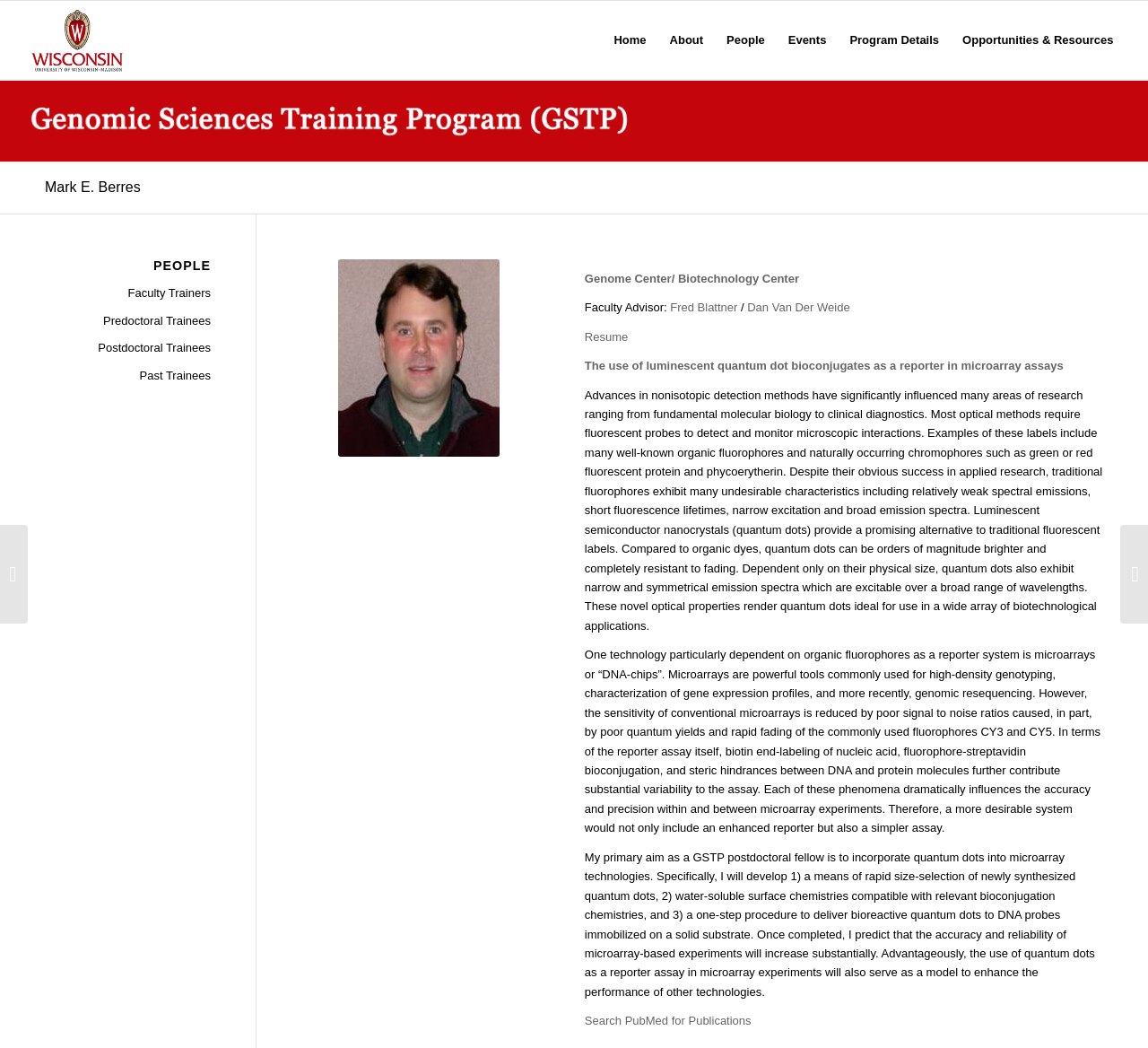Identify the bounding box coordinates of the element that should be clicked to fulfill this task: "View Mark E. Berres' profile". The coordinates should be provided as four float numbers between 0 and 1, i.e., [left, top, right, bottom].

[0.039, 0.171, 0.122, 0.186]